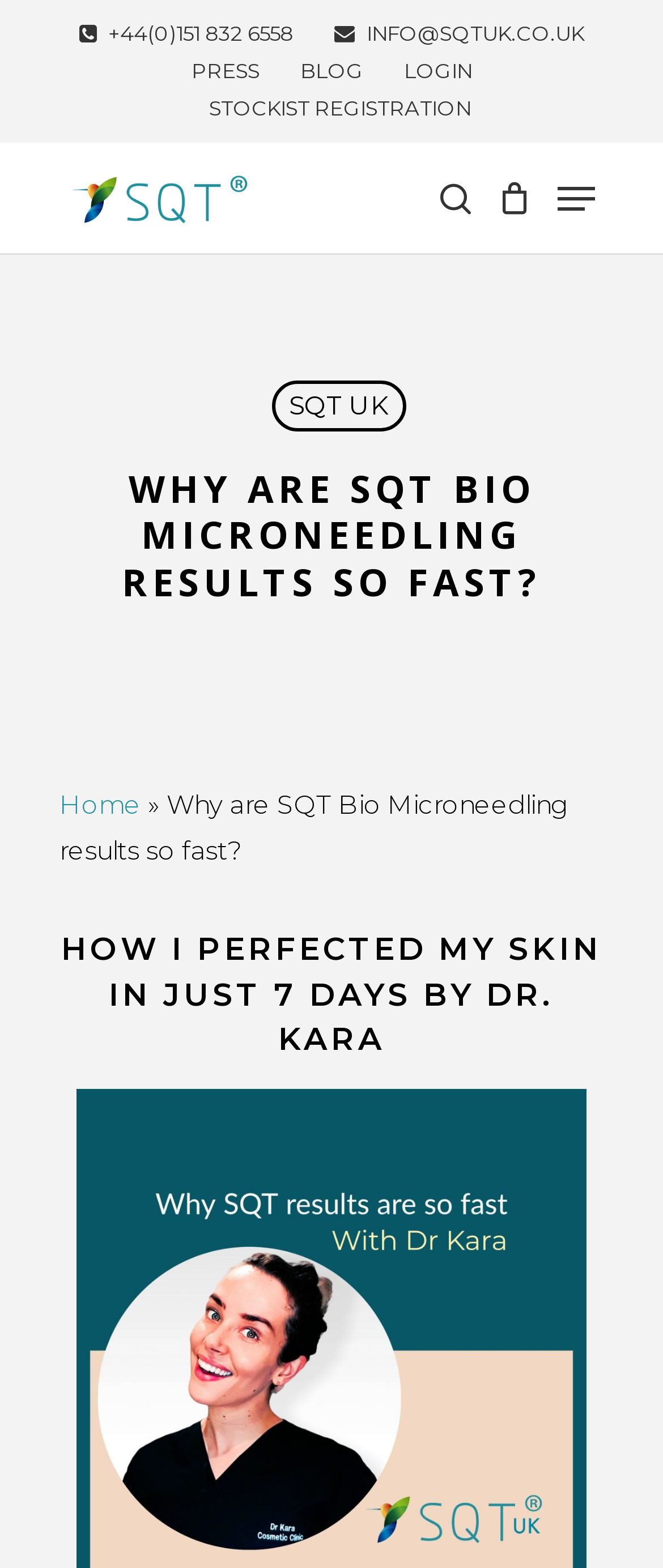Locate the bounding box coordinates of the element that should be clicked to fulfill the instruction: "Call the phone number".

[0.119, 0.01, 0.442, 0.034]